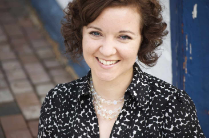Please provide a one-word or phrase answer to the question: 
What is the woman wearing around her neck?

Pearl necklace